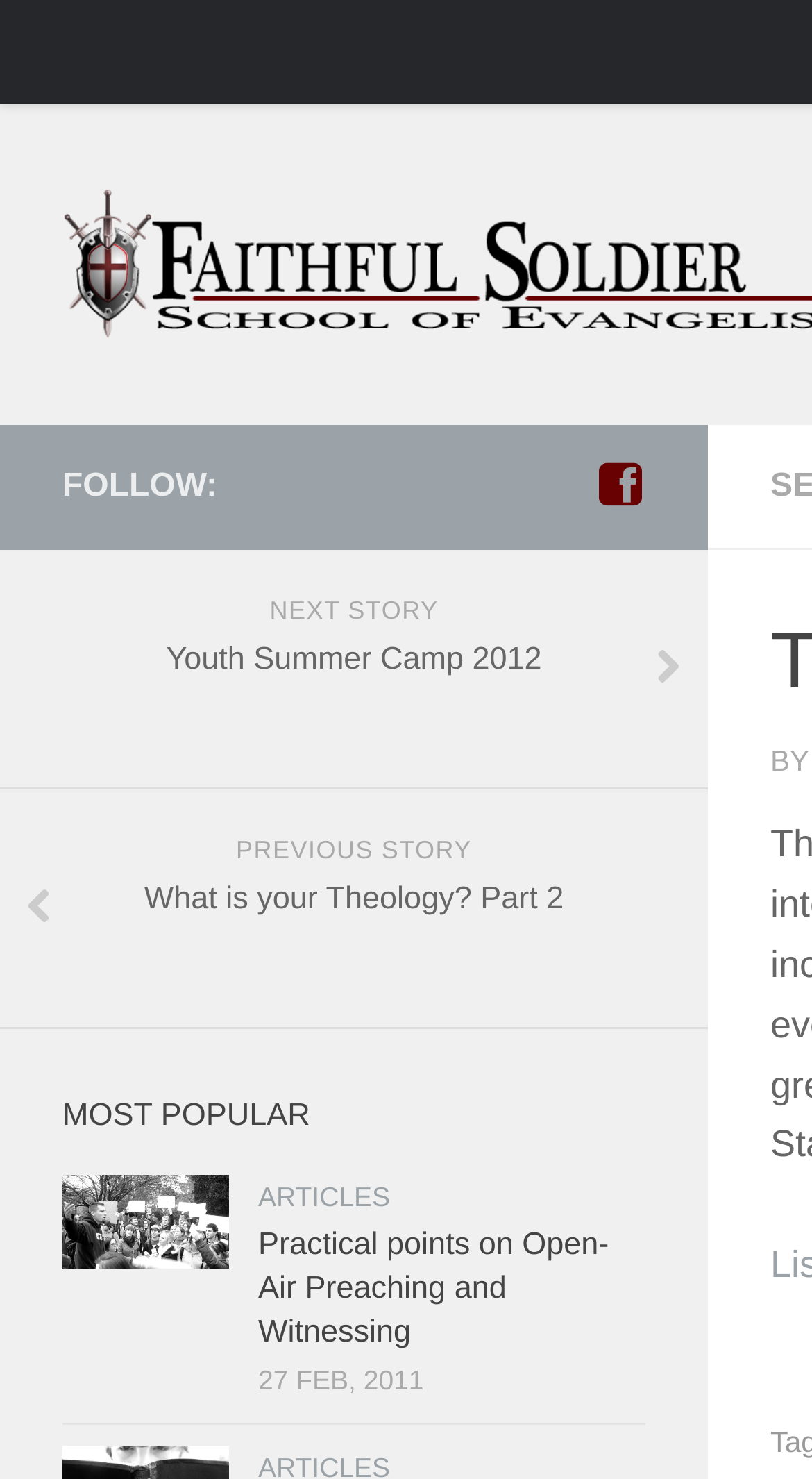Answer the question using only a single word or phrase: 
What is the date of the article 'Practical points on Open-Air Preaching and Witnessing'?

27 FEB, 2011